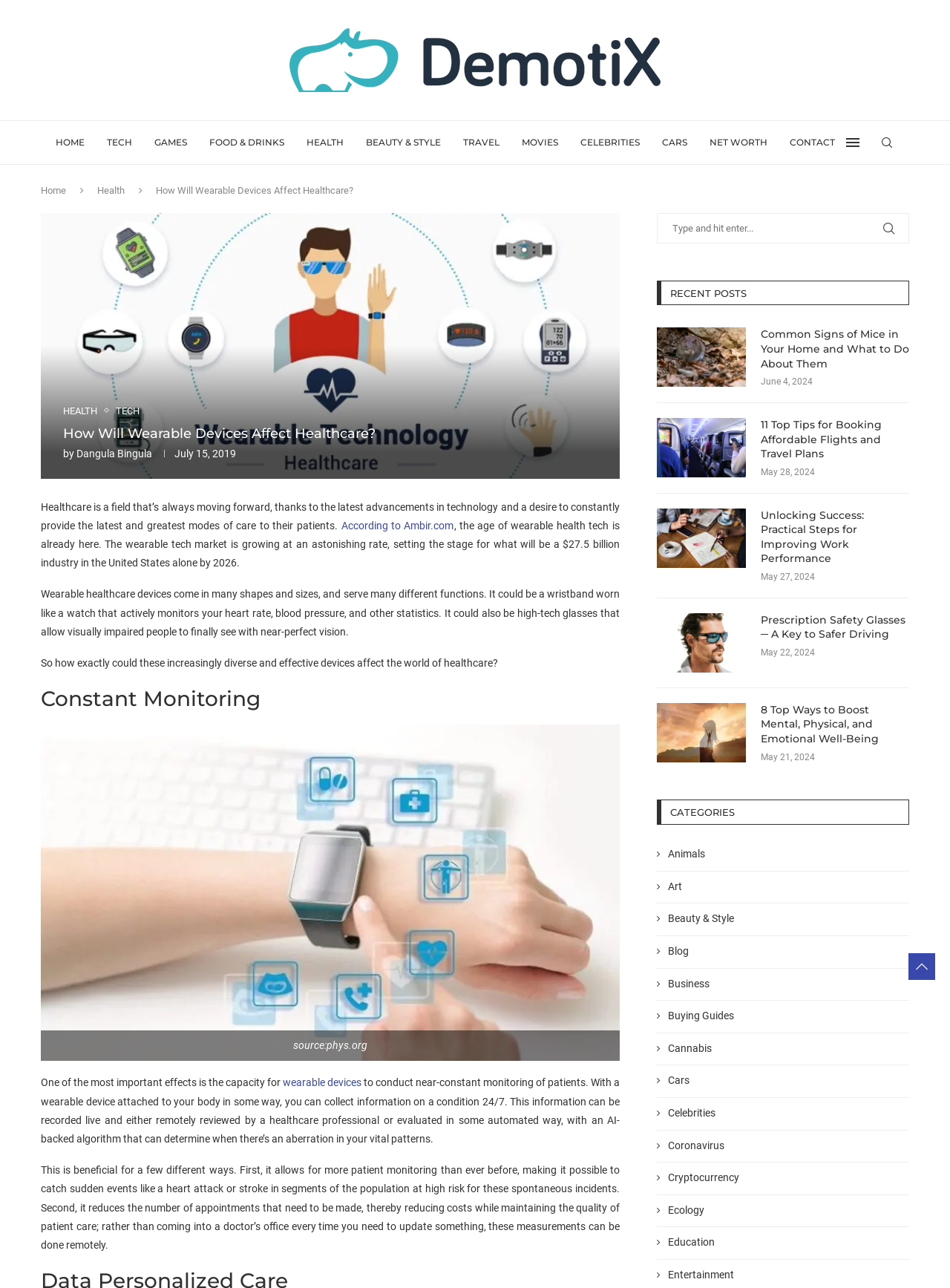Predict the bounding box coordinates of the area that should be clicked to accomplish the following instruction: "Search for something". The bounding box coordinates should consist of four float numbers between 0 and 1, i.e., [left, top, right, bottom].

[0.926, 0.094, 0.941, 0.127]